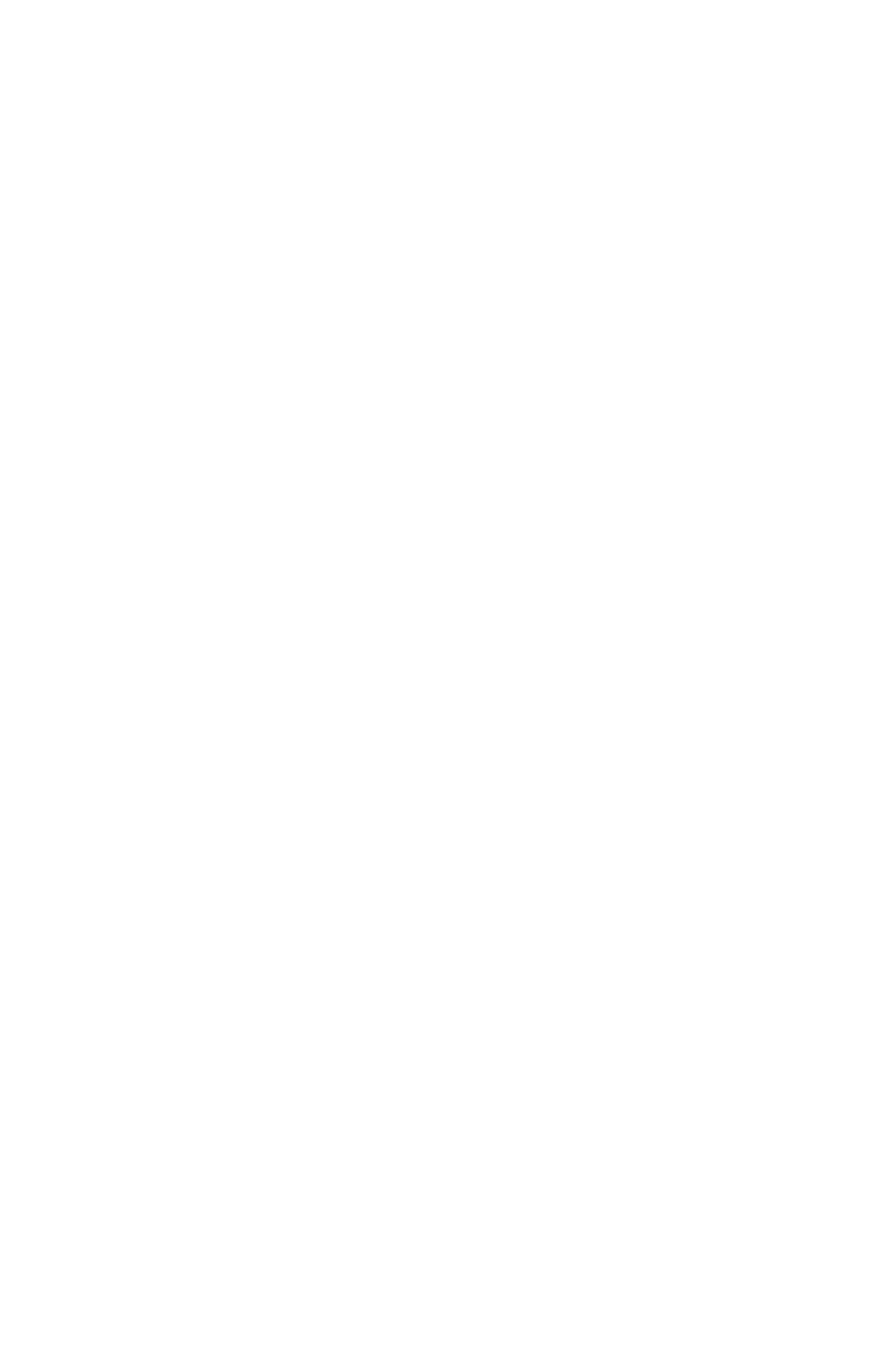Is there an image on the webpage?
Please give a detailed and elaborate answer to the question based on the image.

I found an image on the webpage by looking at the image description 'A doctor holding medical logos', which indicates the presence of an image.